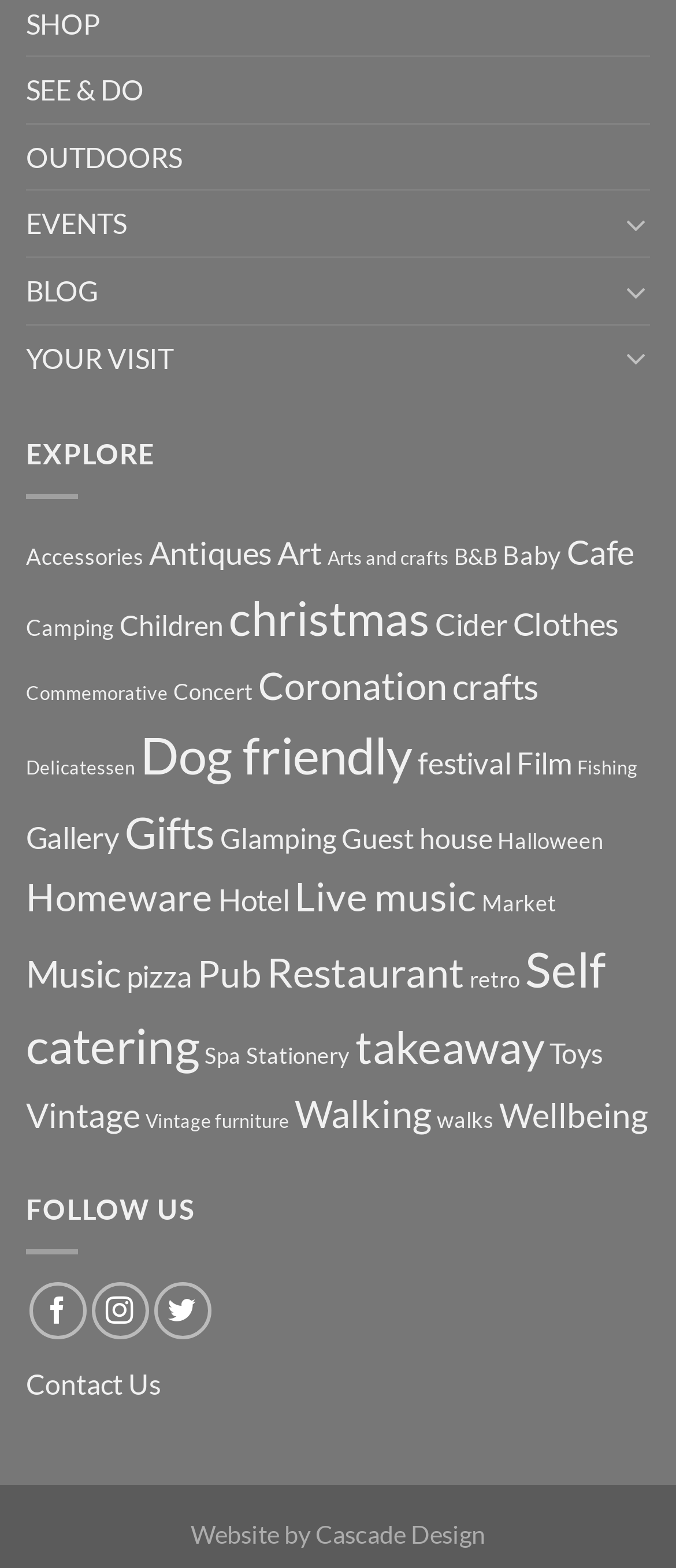Find the bounding box coordinates of the area to click in order to follow the instruction: "Follow on Facebook".

[0.043, 0.818, 0.127, 0.854]